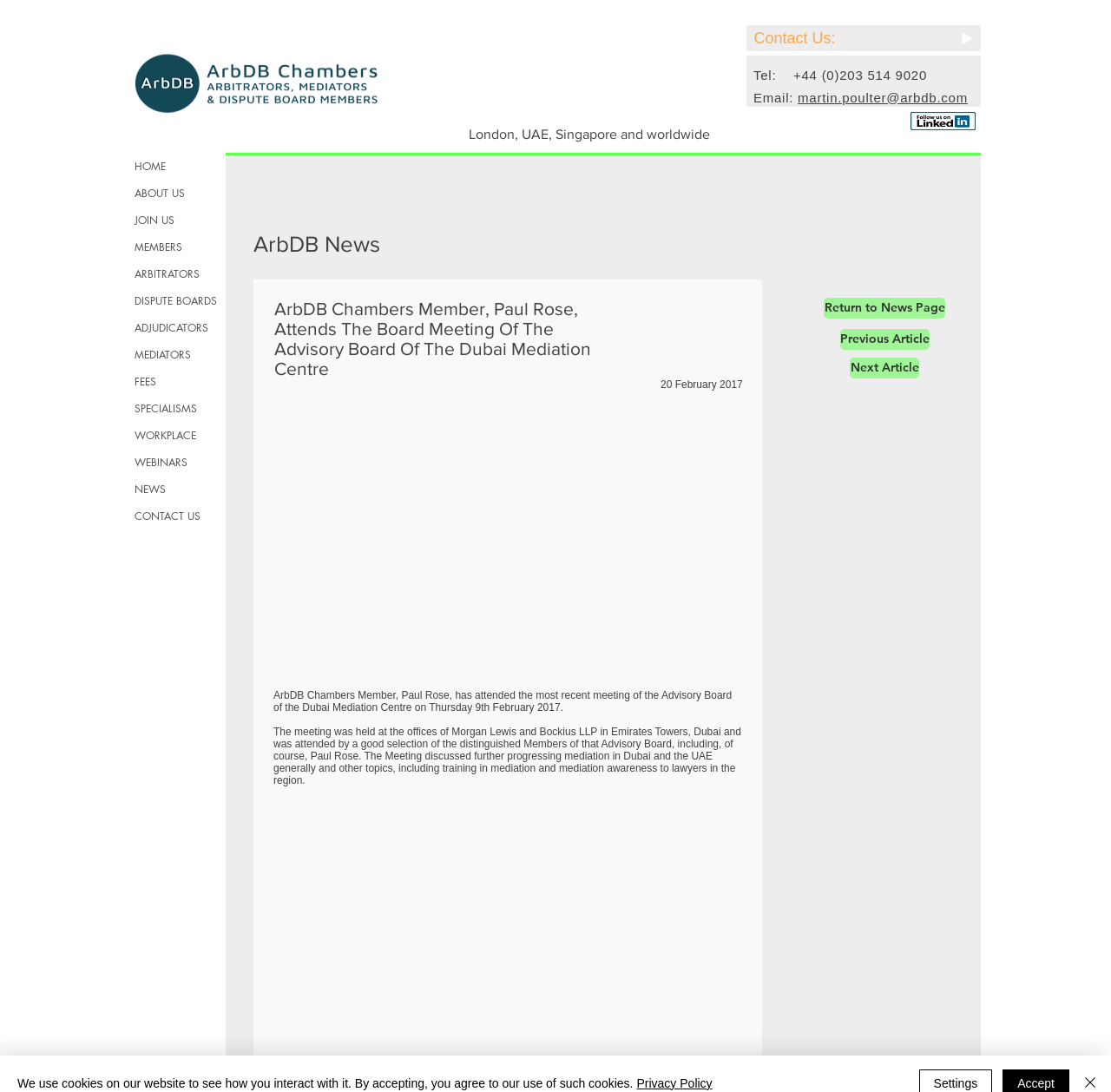What is the organization's logo?
Provide a well-explained and detailed answer to the question.

The logo is an image located at the top left corner of the webpage, which is a link to the organization's homepage. It is described as 'ArbDB Logo - No Locations.png'.